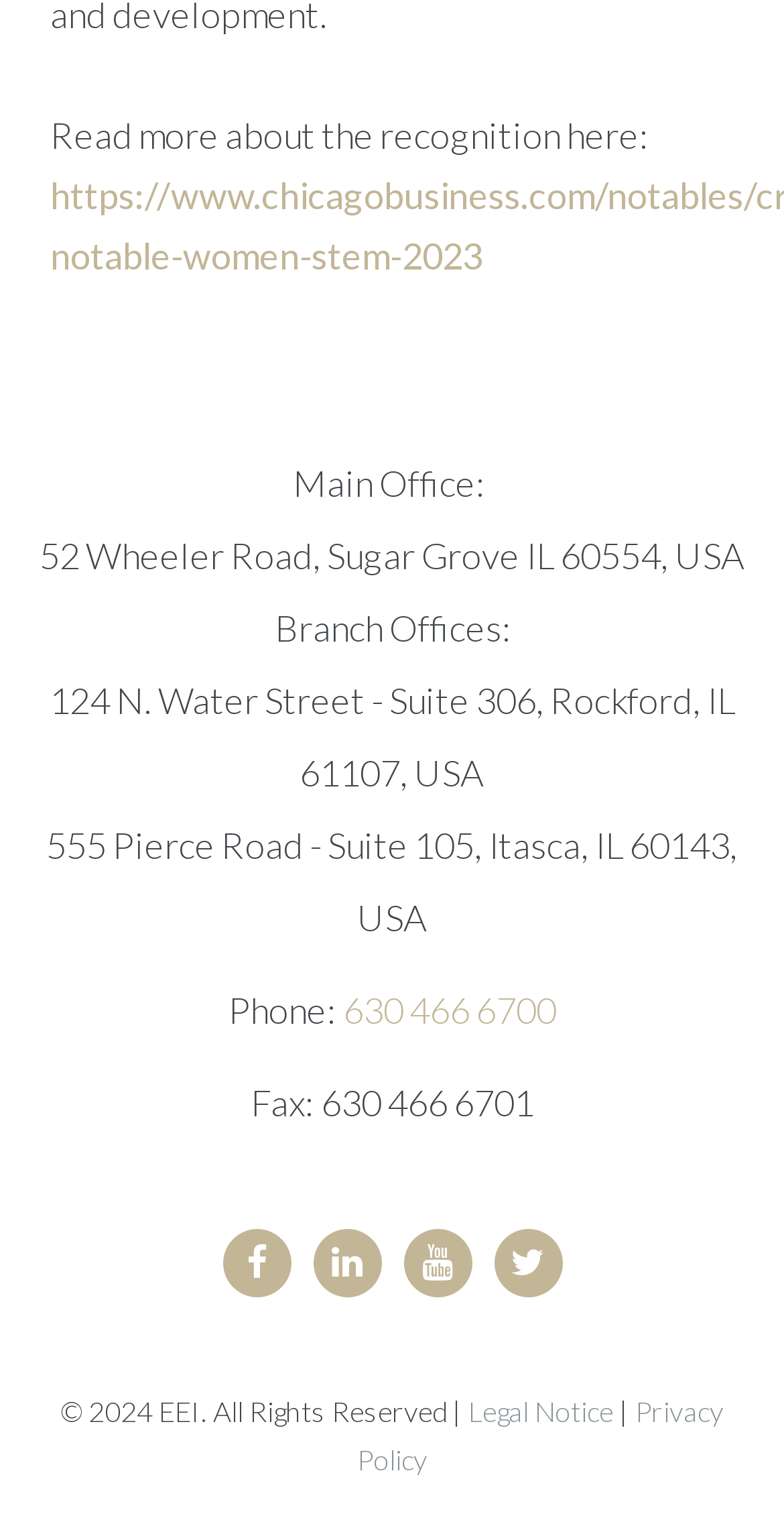Locate the bounding box coordinates of the item that should be clicked to fulfill the instruction: "View the impressum".

None